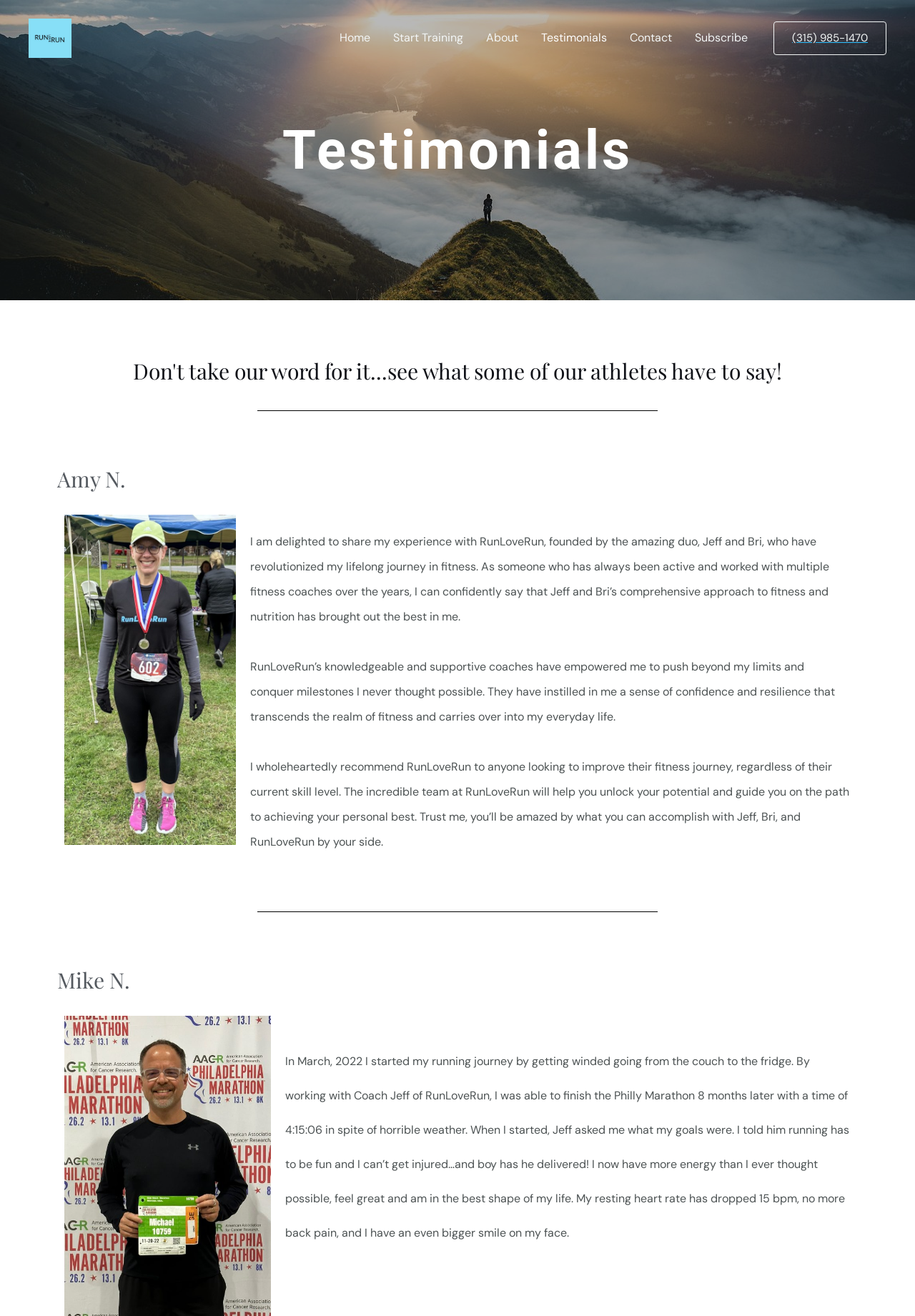Please find the bounding box coordinates of the element that needs to be clicked to perform the following instruction: "Click on the phone number link '(315) 985-1470'". The bounding box coordinates should be four float numbers between 0 and 1, represented as [left, top, right, bottom].

[0.845, 0.016, 0.969, 0.042]